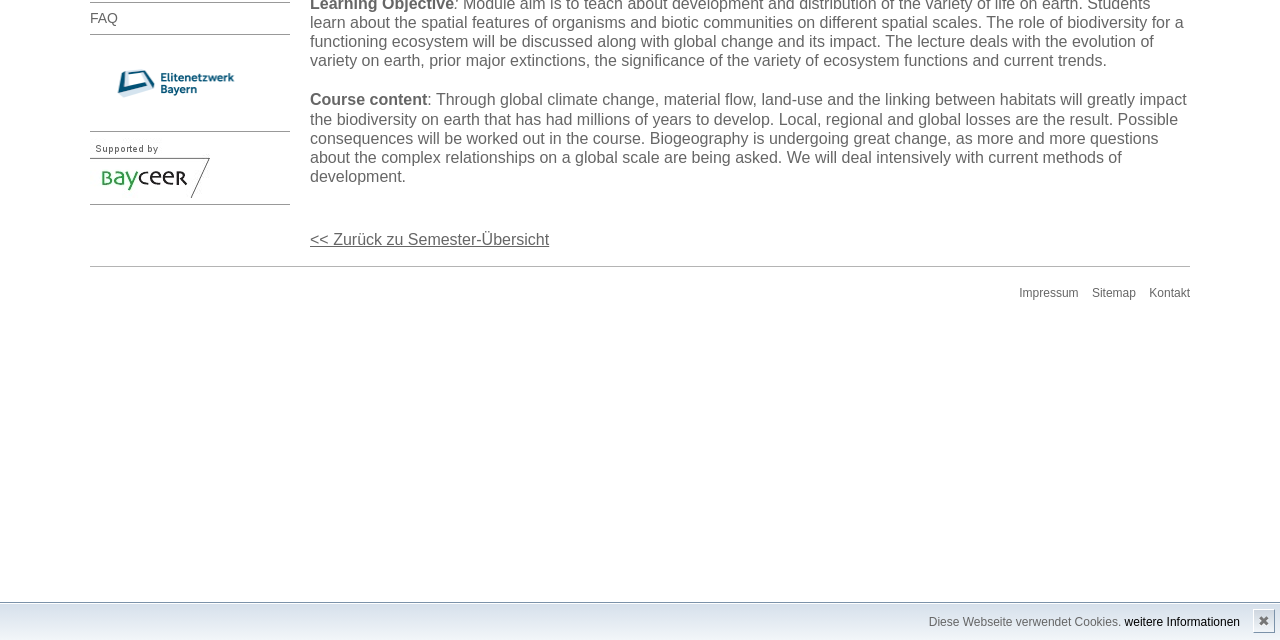Determine the bounding box for the UI element described here: "FAQ".

[0.07, 0.004, 0.227, 0.054]